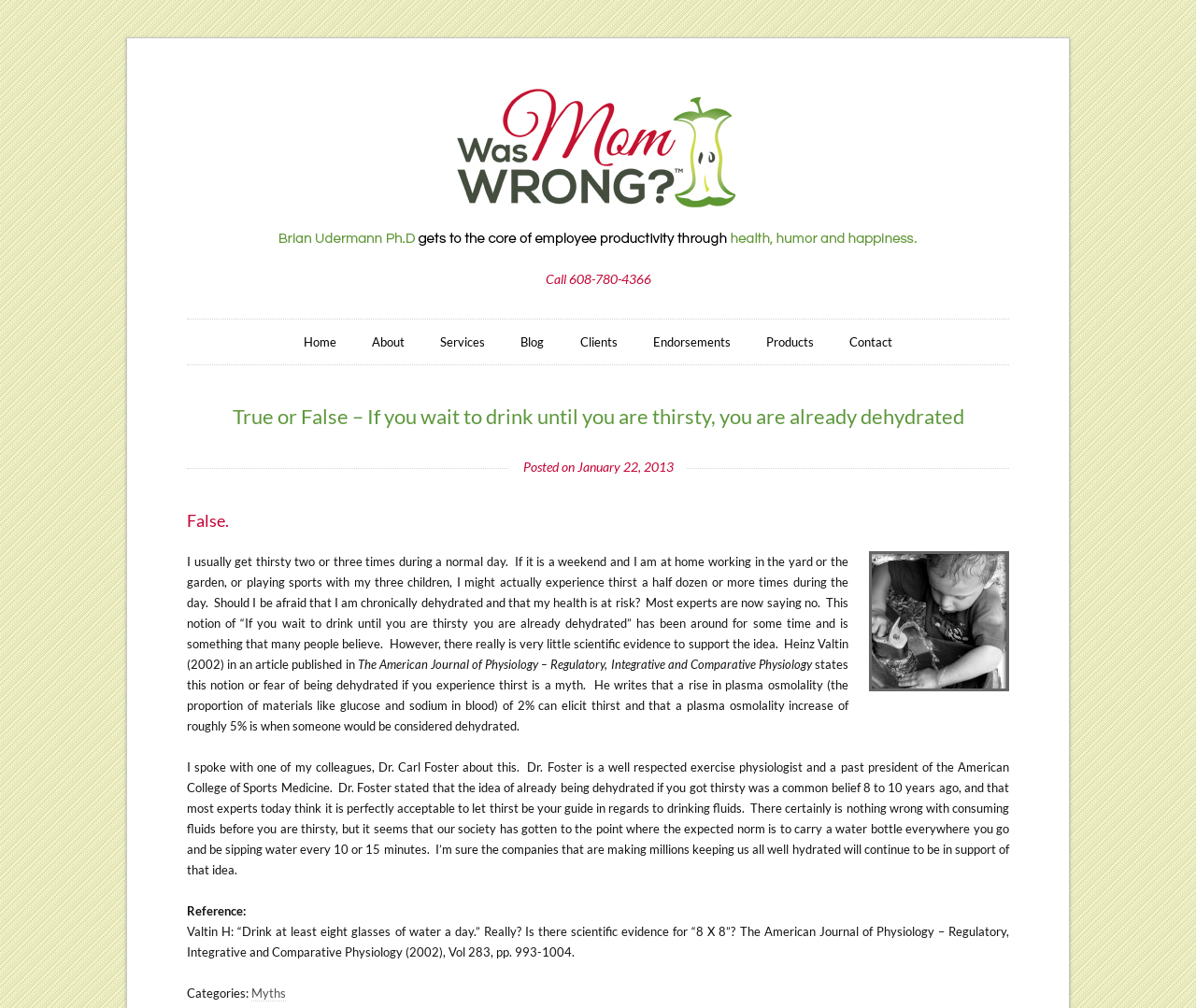Kindly respond to the following question with a single word or a brief phrase: 
What is the title of the article?

True or False – If you wait to drink until you are thirsty, you are already dehydrated